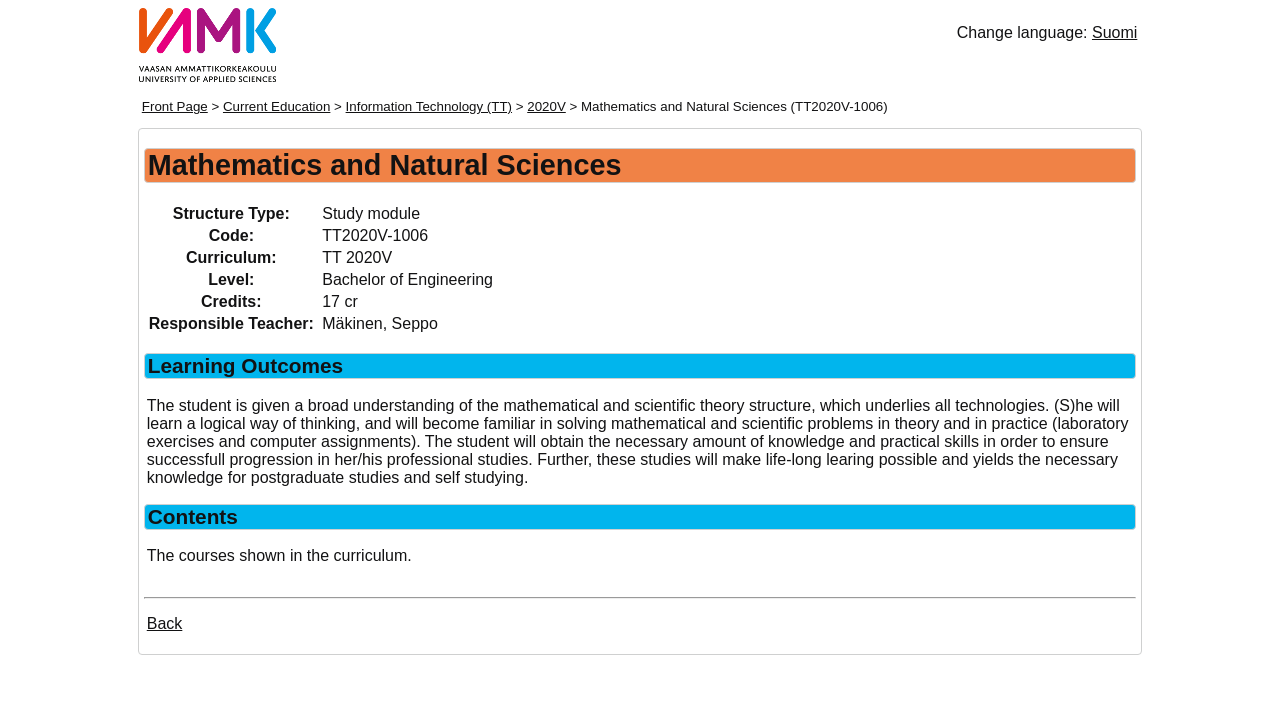What is the name of the institution?
Please give a detailed and elaborate answer to the question.

The name of the institution can be found in the top-left corner of the webpage, where it says 'Mathematics and Natural Sciences (TT2020V-1006) - Information Technology (TT 2020V) - VAMK'. The 'VAMK' part is the name of the institution.